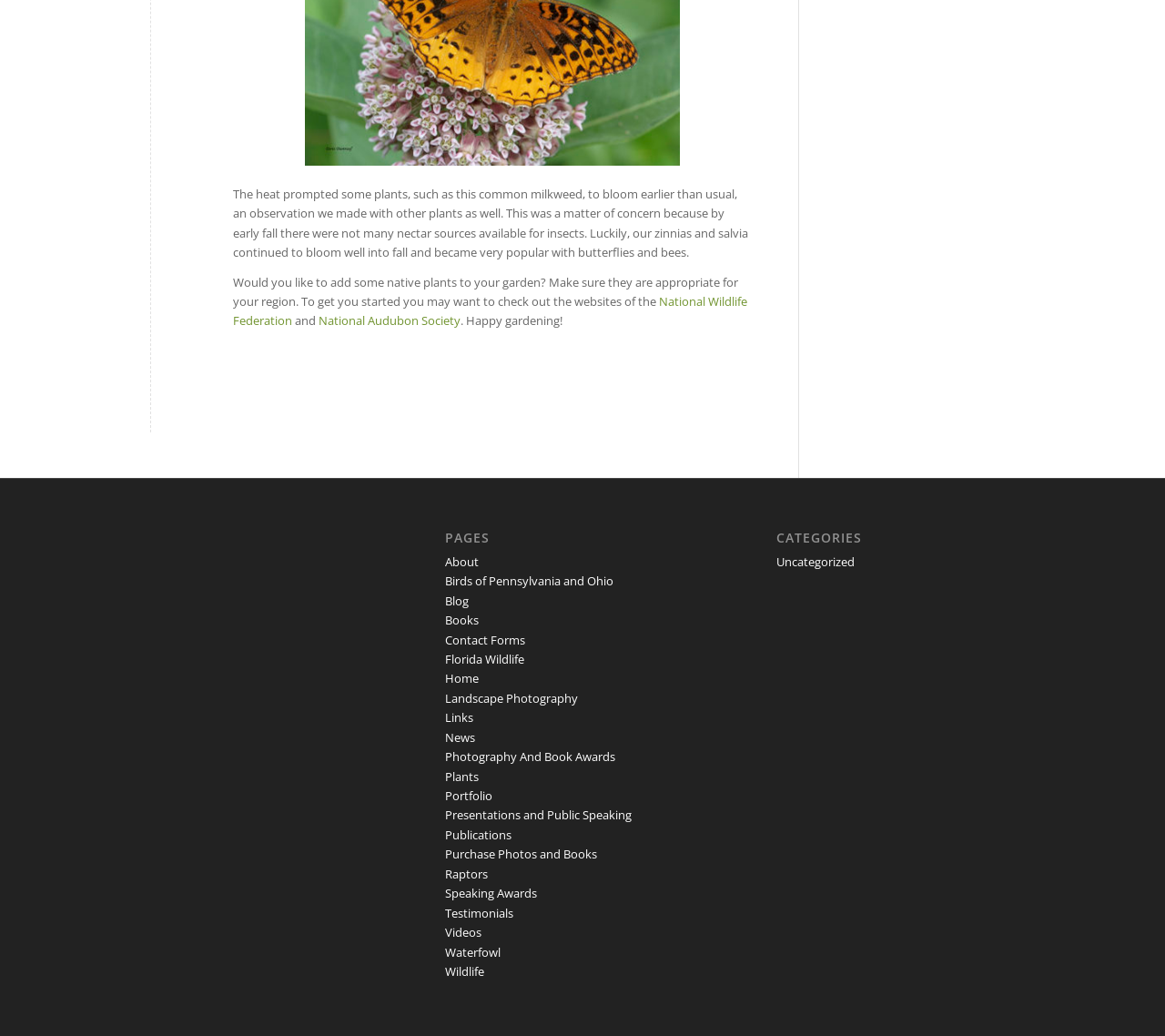For the element described, predict the bounding box coordinates as (top-left x, top-left y, bottom-right x, bottom-right y). All values should be between 0 and 1. Element description: News

[0.382, 0.704, 0.408, 0.719]